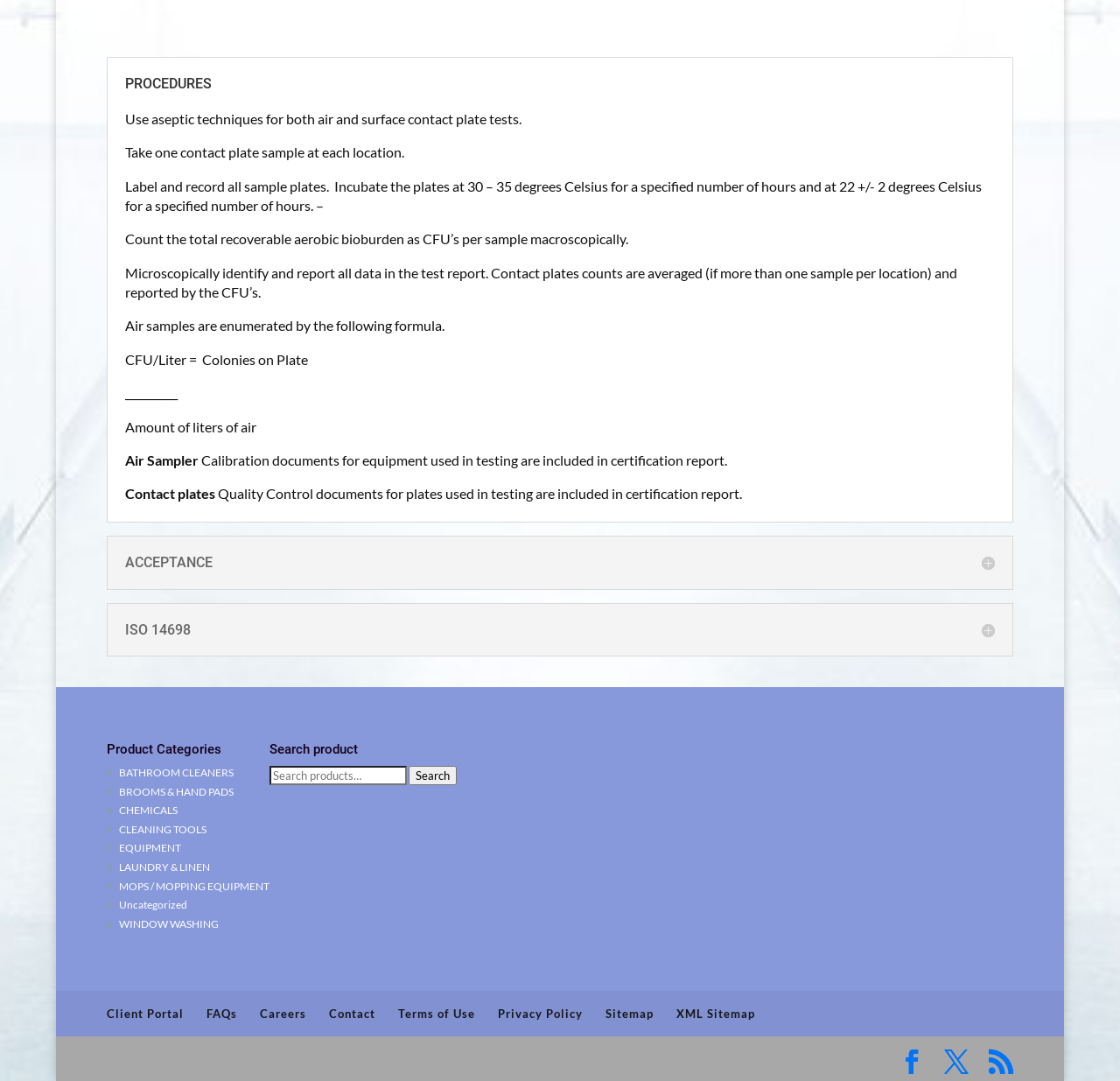Using the details from the image, please elaborate on the following question: What is the formula for enumerating air samples?

The formula for enumerating air samples is mentioned in the StaticText elements with the text 'CFU/Liter =' and 'Colonies on Plate' and 'Amount of liters of air', which are located near the middle of the webpage, indicating that the formula is used to calculate the CFU/Liter of air samples.